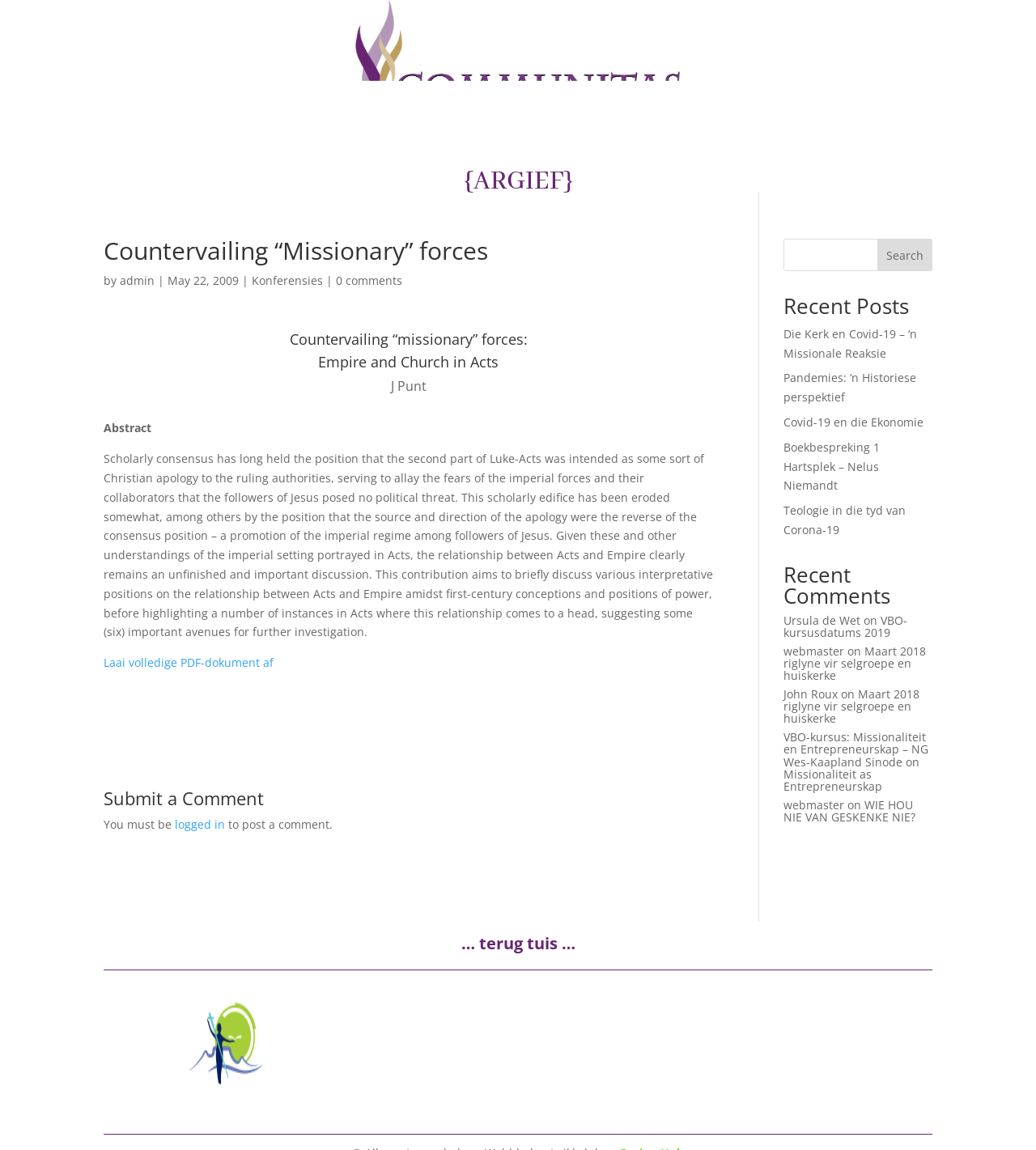Extract the bounding box coordinates of the UI element described: "Laai volledige PDF-dokument af". Provide the coordinates in the format [left, top, right, bottom] with values ranging from 0 to 1.

[0.1, 0.425, 0.264, 0.439]